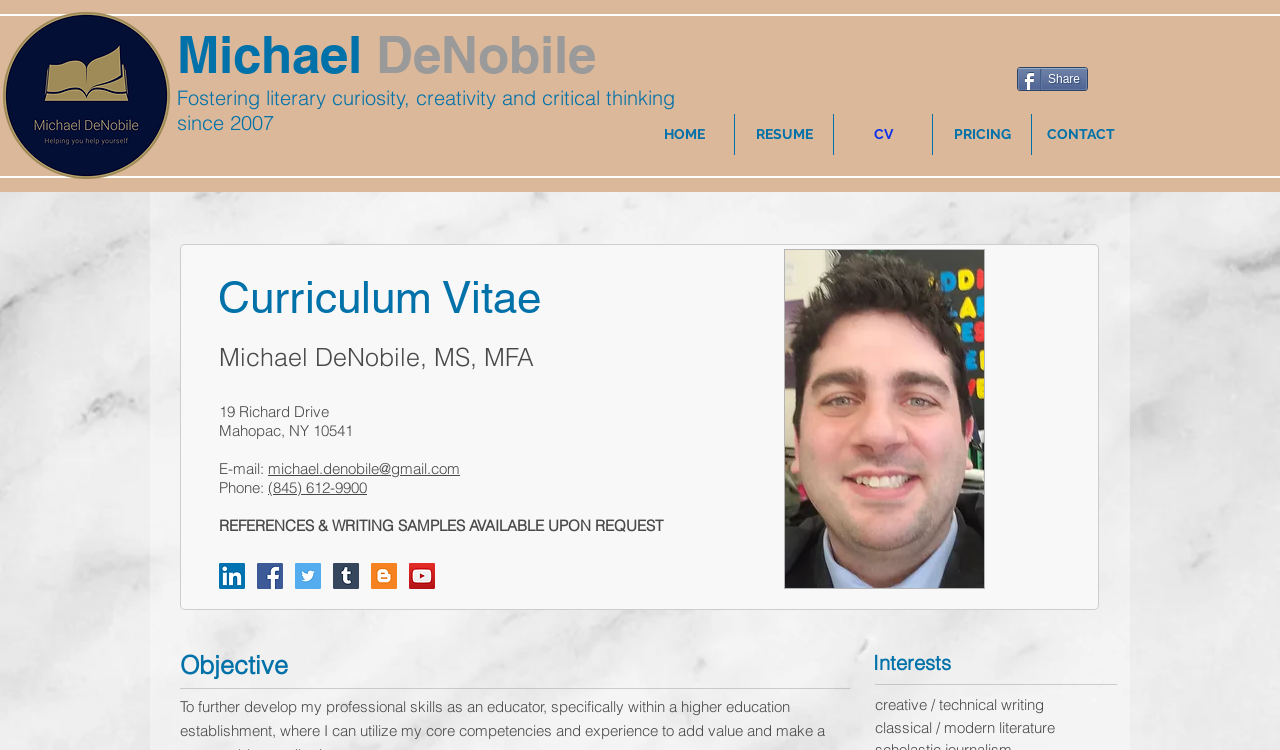Use a single word or phrase to answer the question:
What is the contact email of Michael DeNobile?

michael.denobile@gmail.com